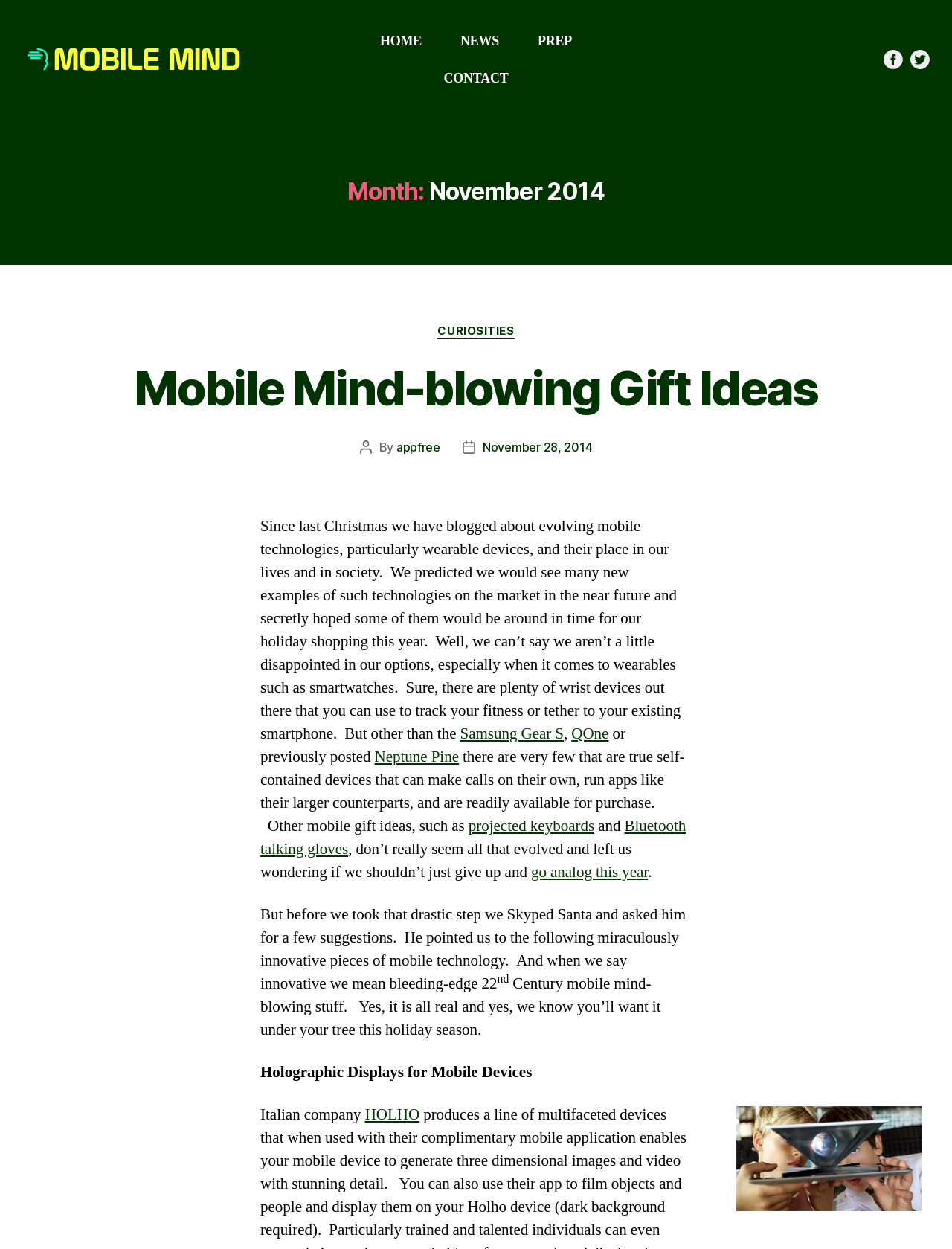Using the information in the image, could you please answer the following question in detail:
What is the company name?

The company name is obtained from the image element with the text 'Mobile Mind LLC' which is located at the top left corner of the webpage.